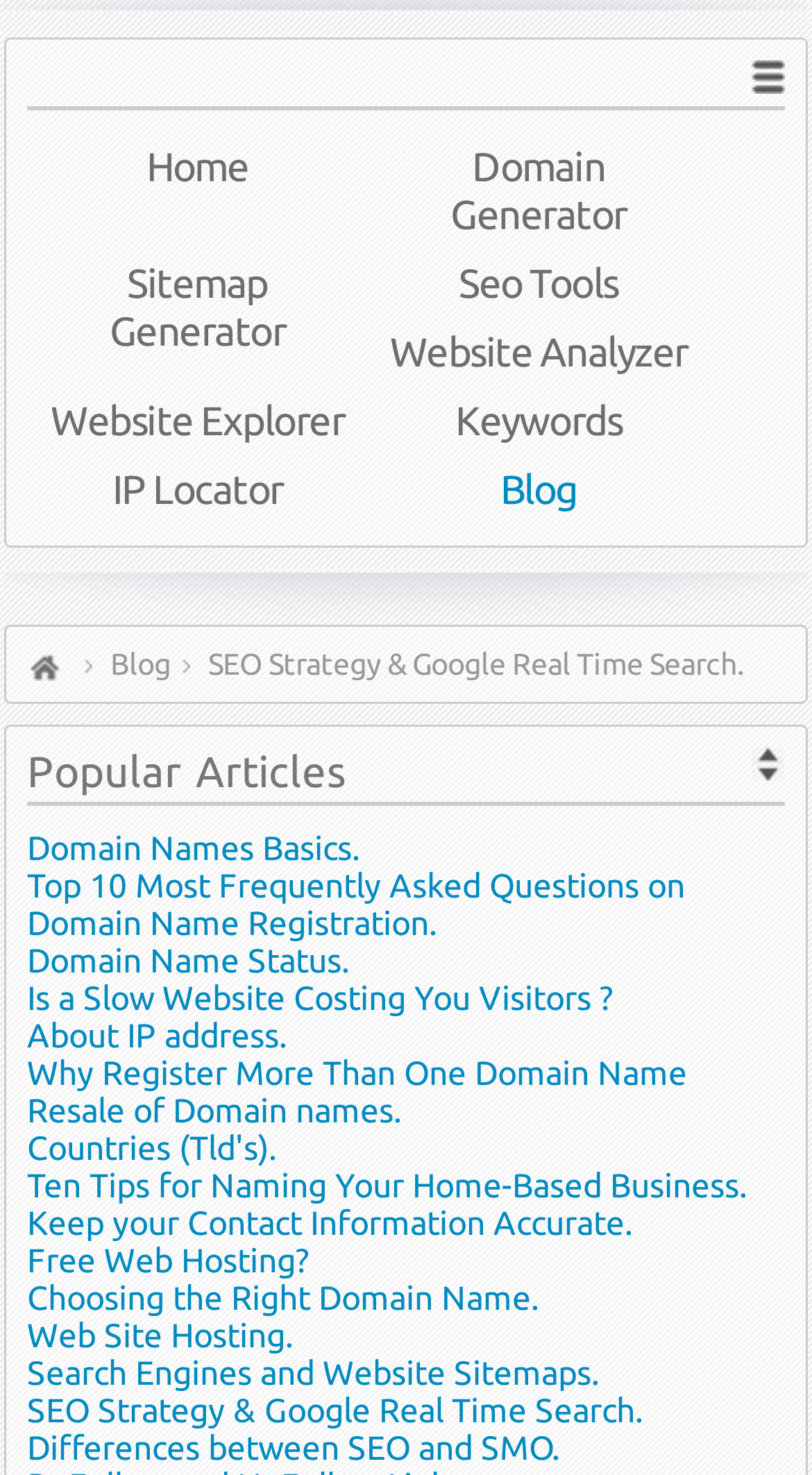Please find and provide the title of the webpage.

SEO Strategy & Google Real Time Search.